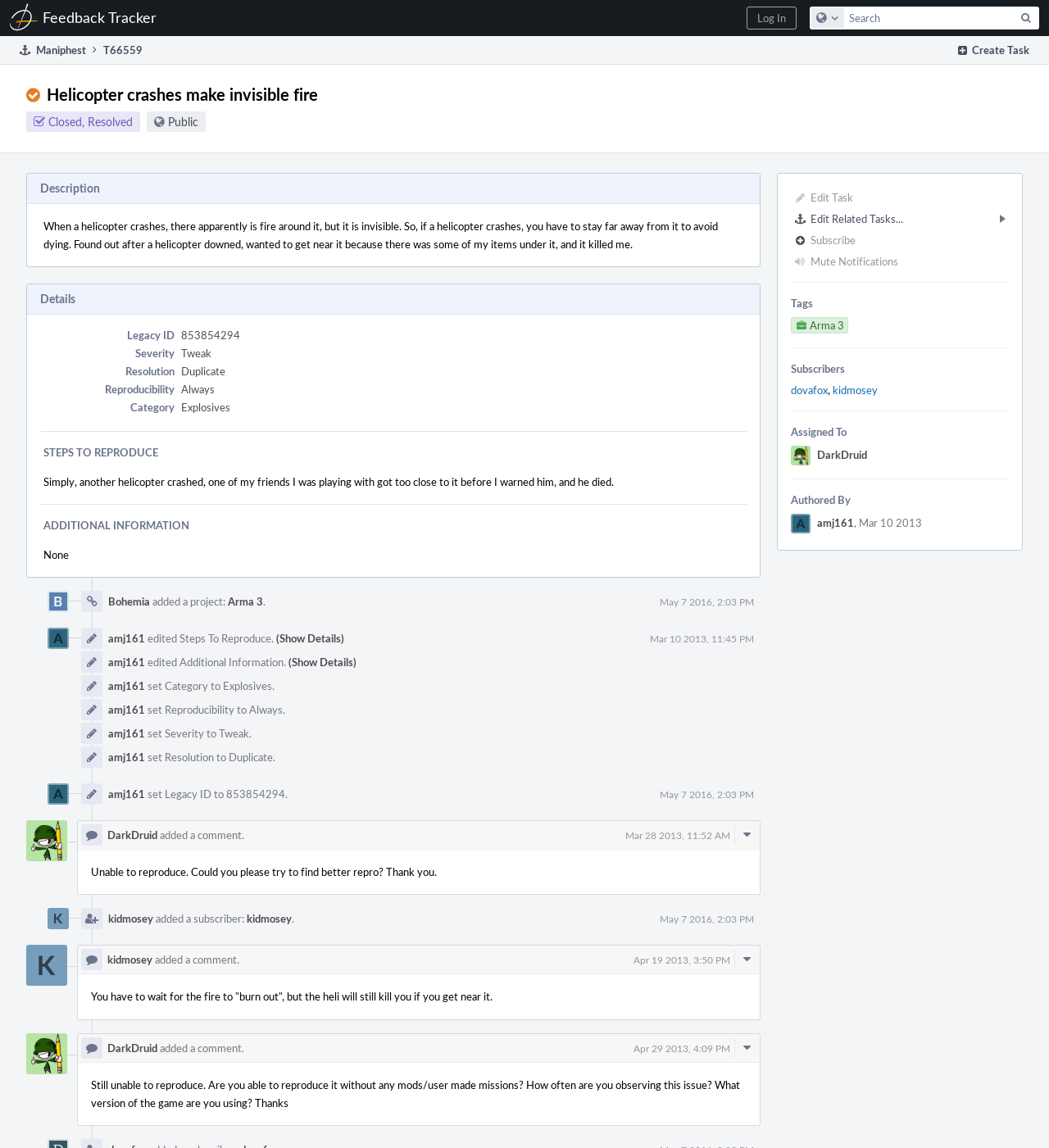Can you show the bounding box coordinates of the region to click on to complete the task described in the instruction: "Log in to the system"?

[0.712, 0.006, 0.759, 0.026]